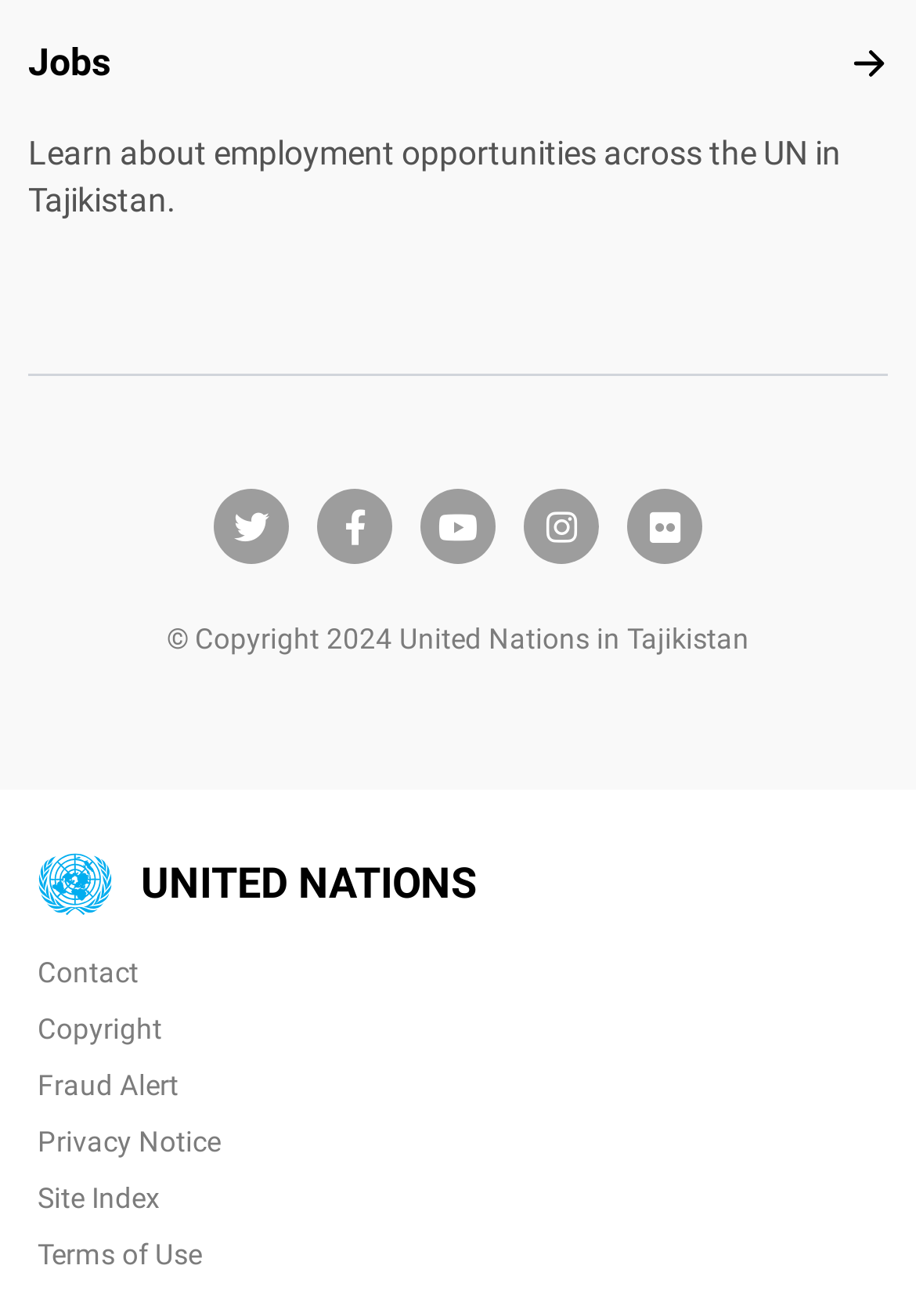What is the organization's name?
Utilize the information in the image to give a detailed answer to the question.

I found the organization's name at the top of the page, which says 'UNITED NATIONS'. This is the name of the organization.